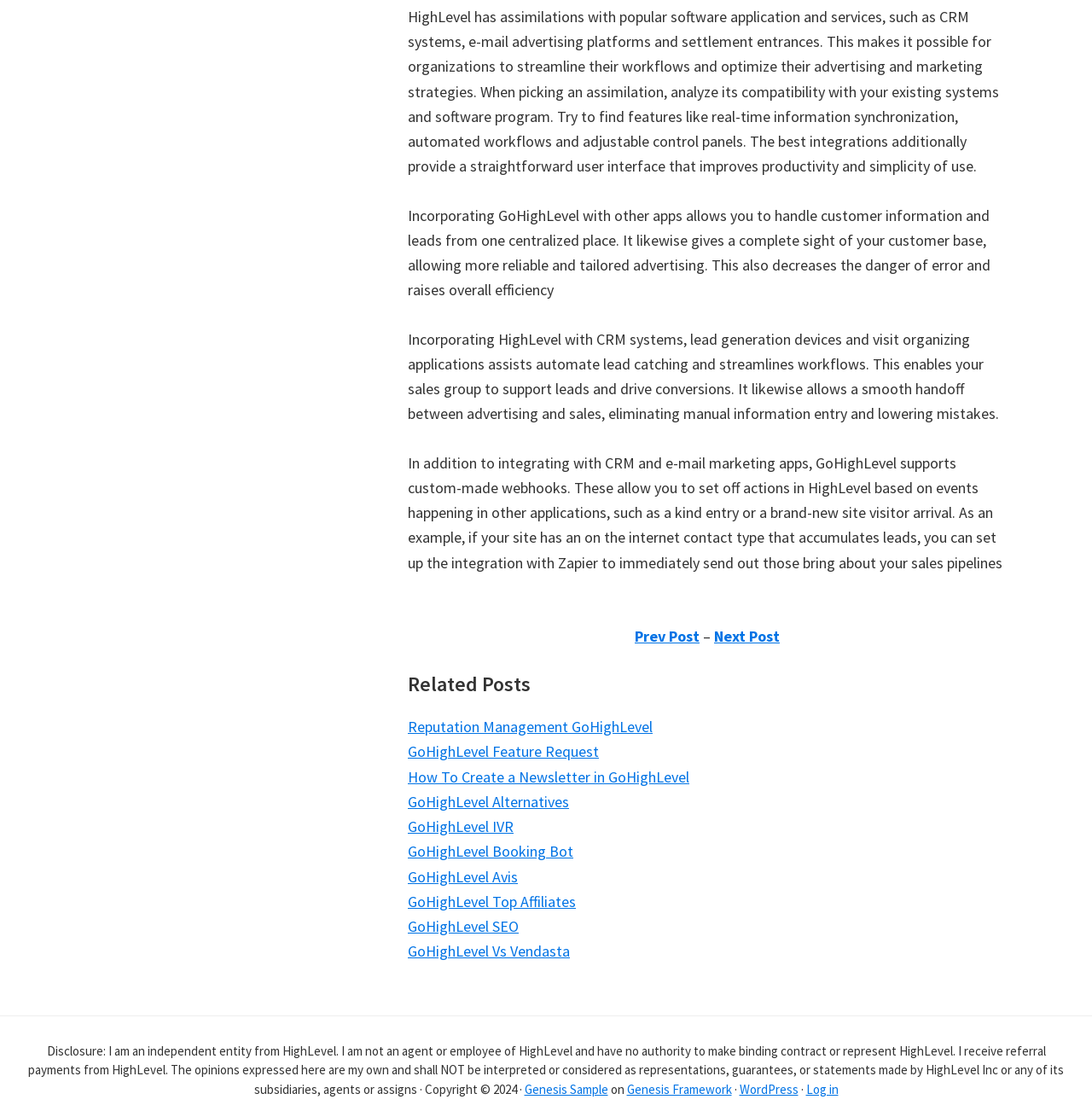From the webpage screenshot, identify the region described by Reputation Management GoHighLevel. Provide the bounding box coordinates as (top-left x, top-left y, bottom-right x, bottom-right y), with each value being a floating point number between 0 and 1.

[0.373, 0.642, 0.598, 0.659]